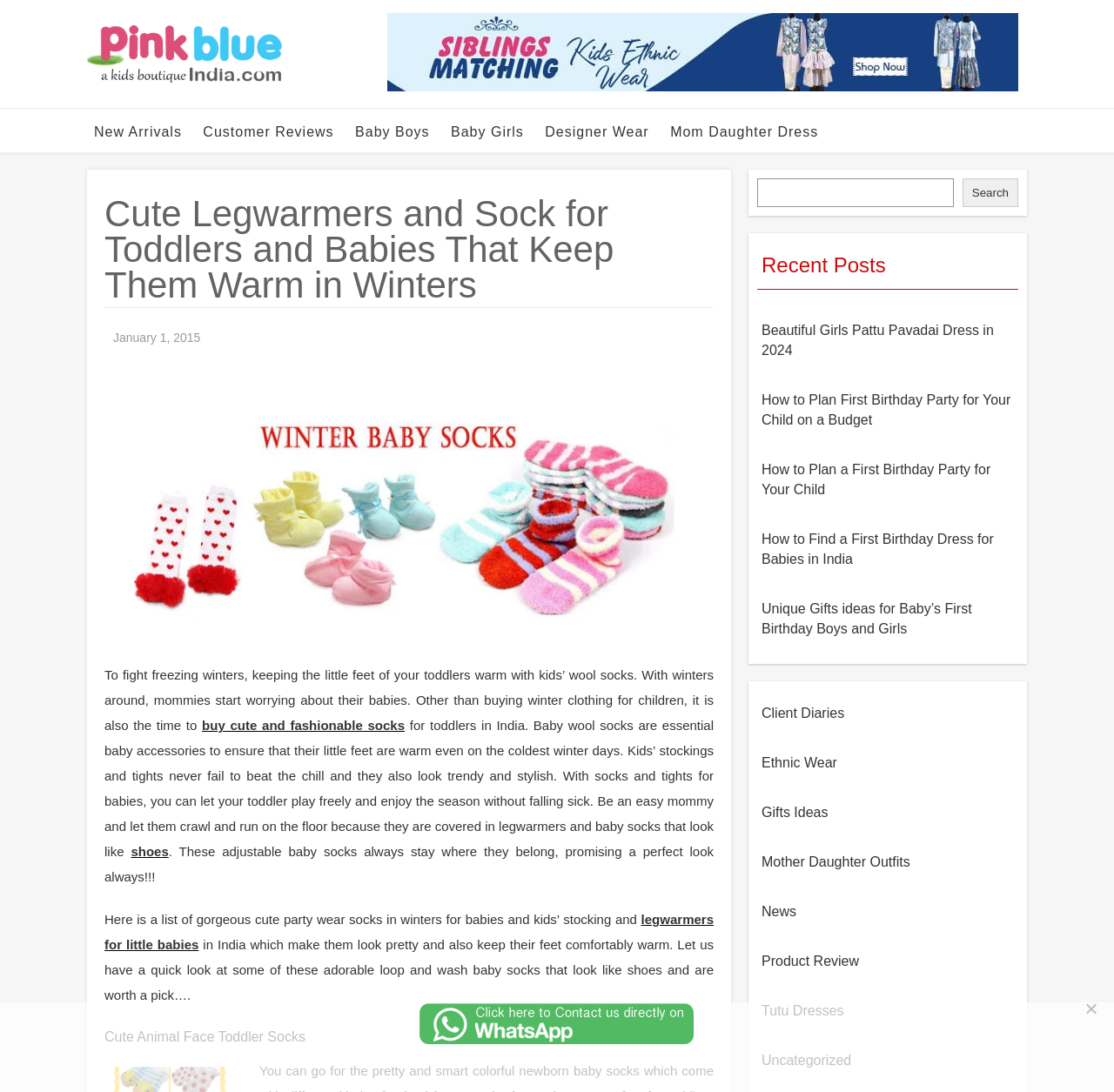Please specify the coordinates of the bounding box for the element that should be clicked to carry out this instruction: "Click the Send a Pallet link". The coordinates must be four float numbers between 0 and 1, formatted as [left, top, right, bottom].

None